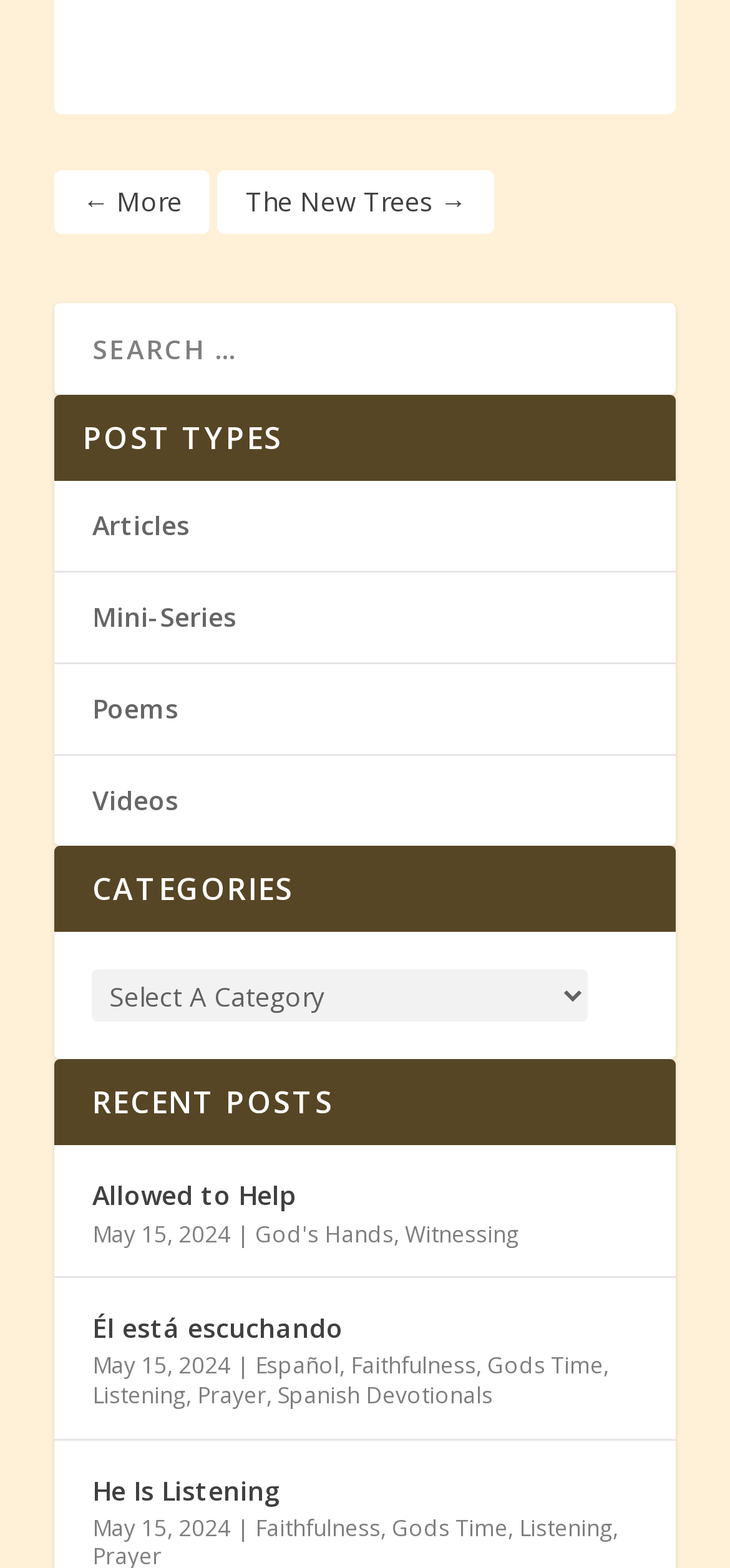Identify the bounding box coordinates of the part that should be clicked to carry out this instruction: "go to Articles page".

[0.126, 0.323, 0.26, 0.346]